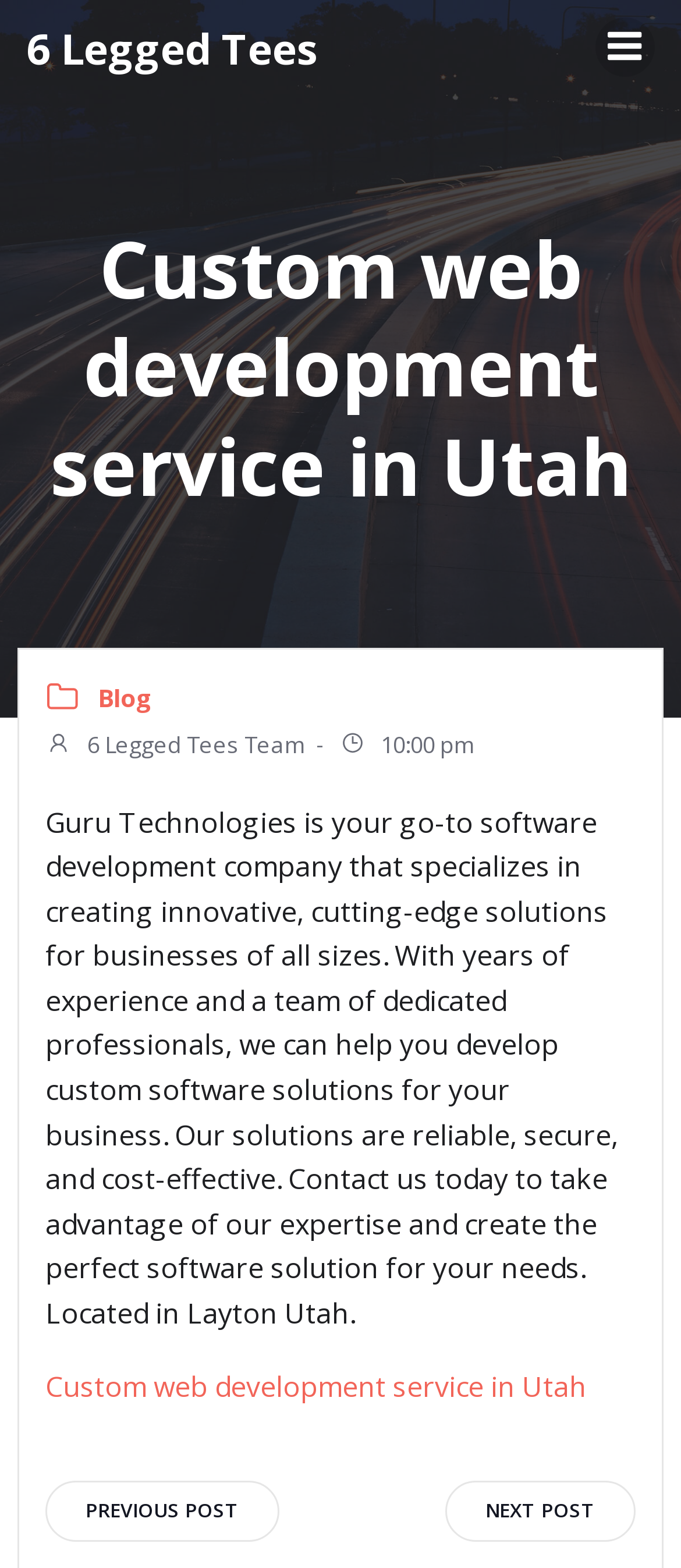What time is the company available?
Provide an in-depth and detailed answer to the question.

The company's availability time is obtained from the link '10:00 pm' which is likely the company's working hours or support time.